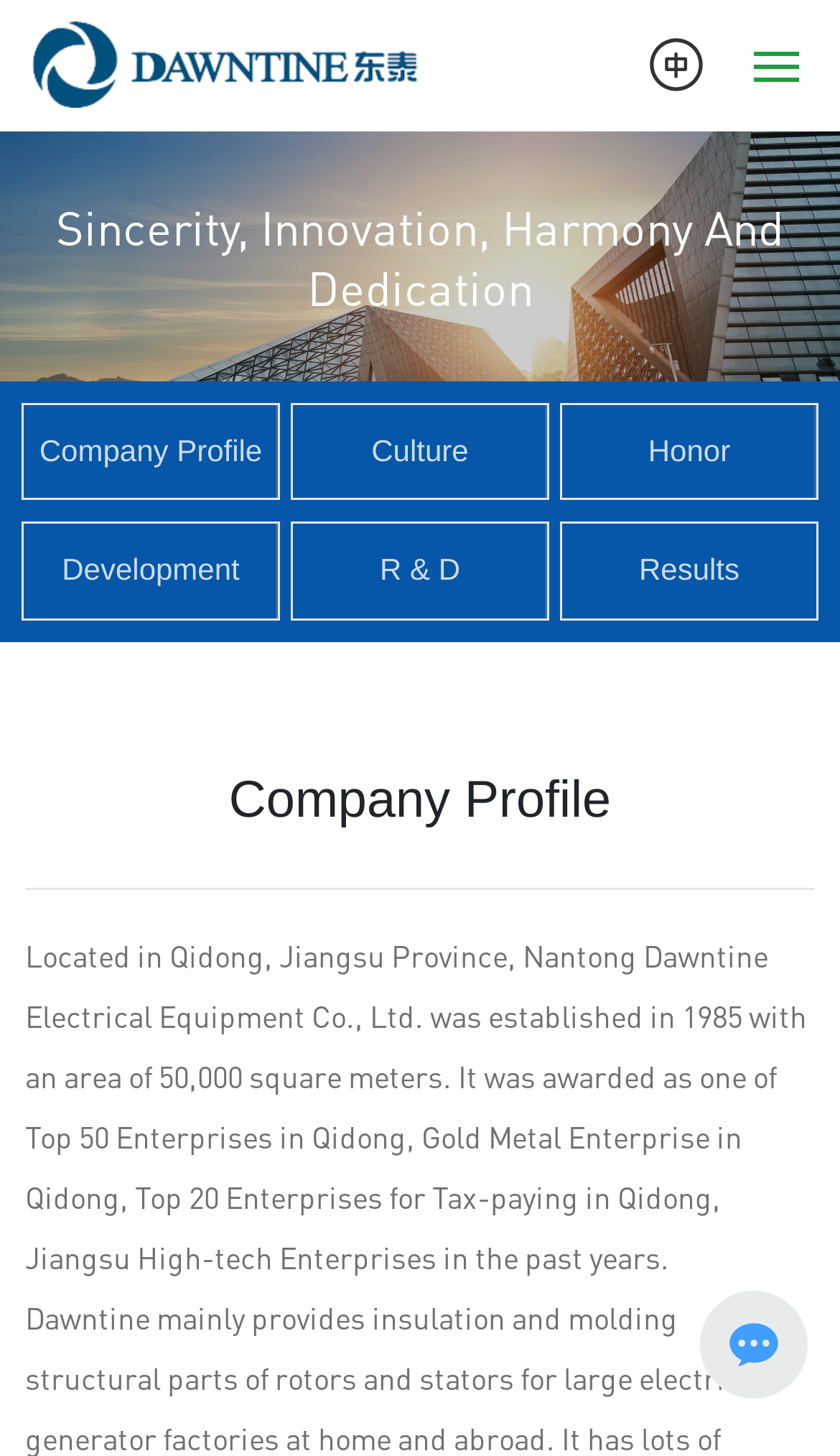Could you specify the bounding box coordinates for the clickable section to complete the following instruction: "click the Home link"?

[0.051, 0.112, 0.949, 0.145]